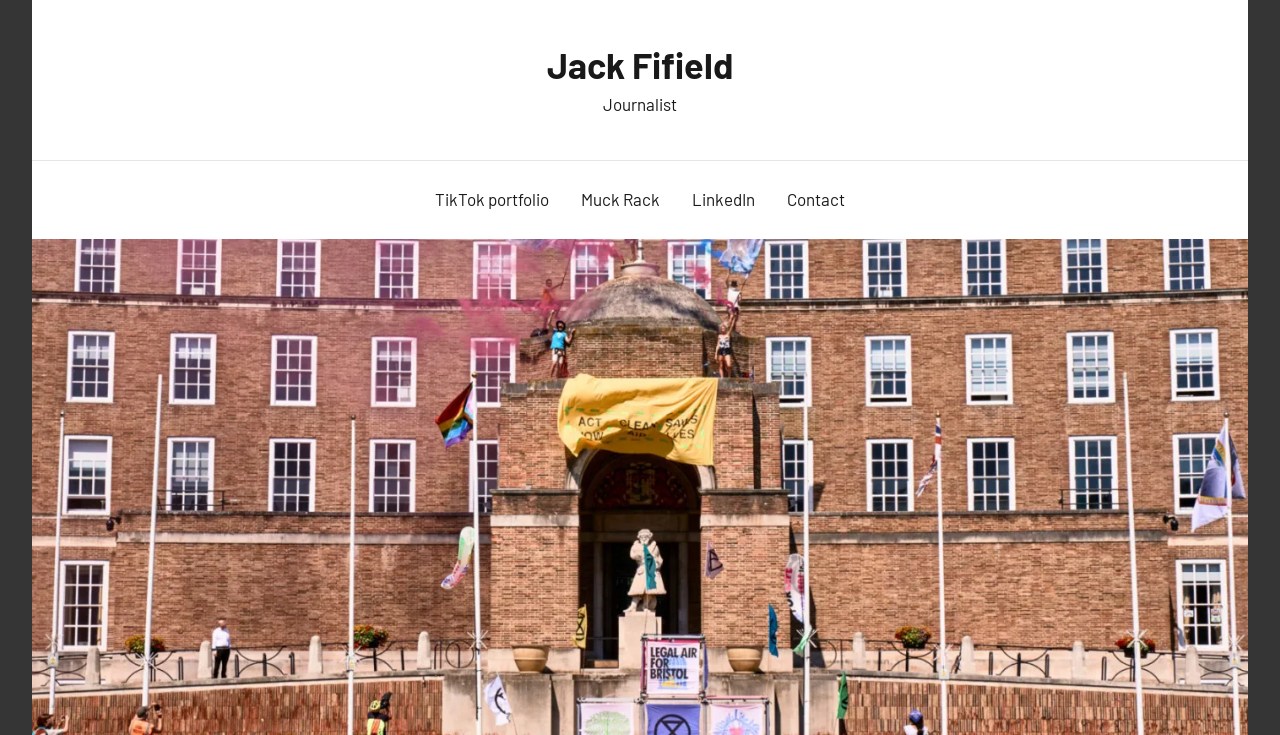Locate the bounding box of the UI element defined by this description: "LinkedIn". The coordinates should be given as four float numbers between 0 and 1, formatted as [left, top, right, bottom].

[0.528, 0.23, 0.602, 0.314]